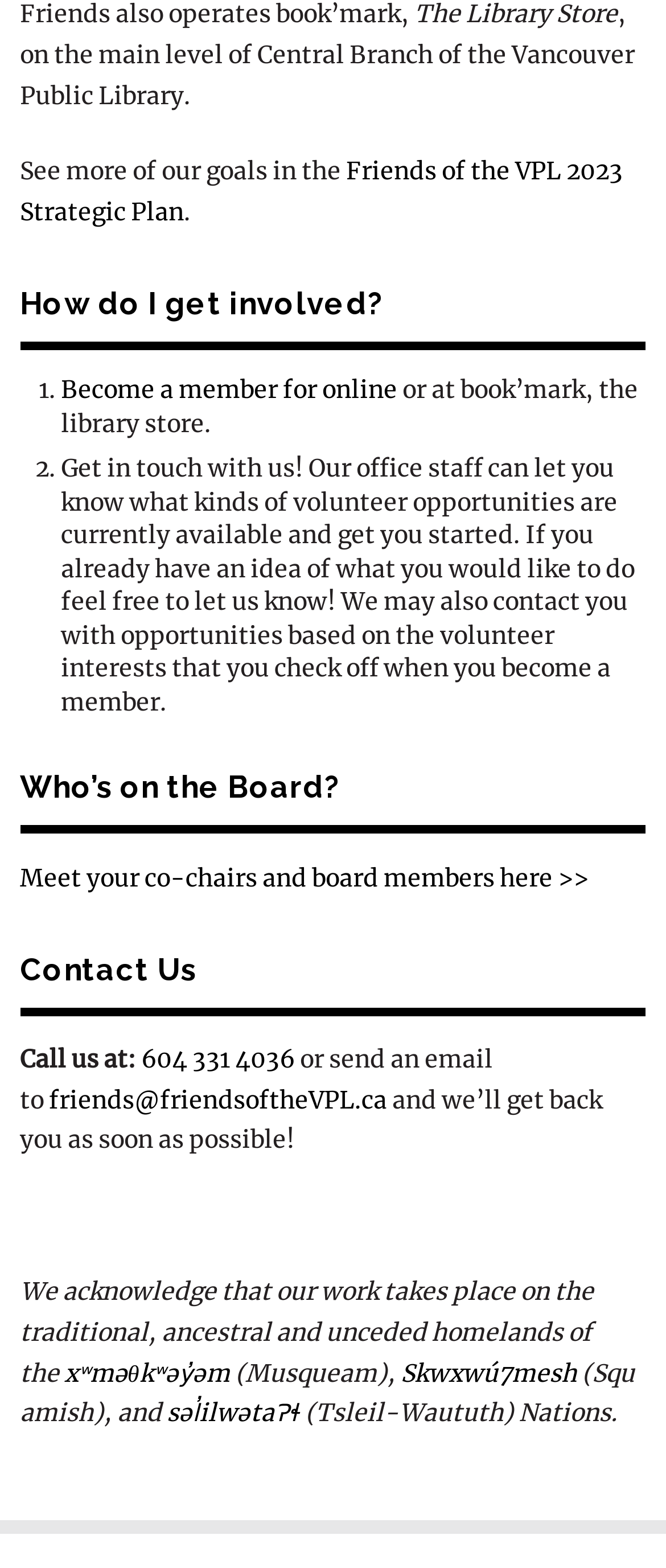What is the email address to contact?
Look at the image and respond with a one-word or short phrase answer.

friends@friendsoftheVPL.ca